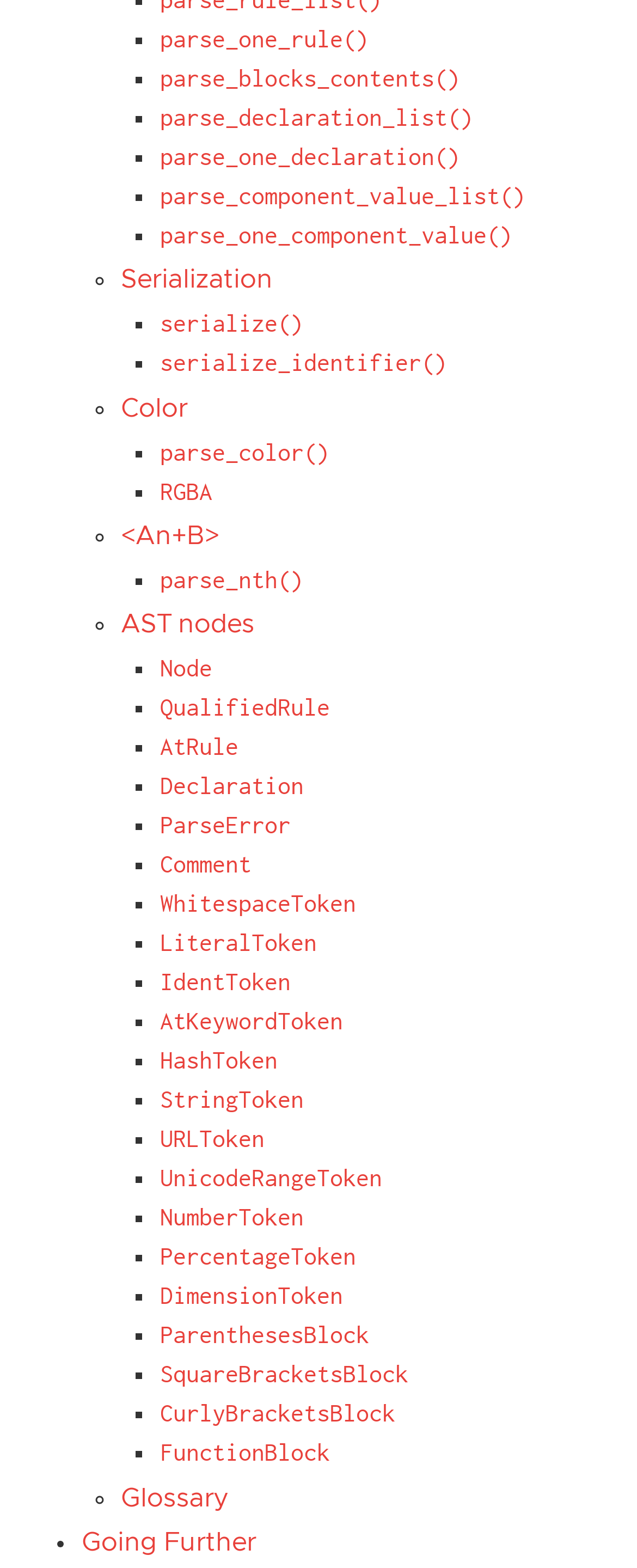Specify the bounding box coordinates of the area to click in order to execute this command: 'go to going further'. The coordinates should consist of four float numbers ranging from 0 to 1, and should be formatted as [left, top, right, bottom].

[0.128, 0.975, 0.402, 0.992]